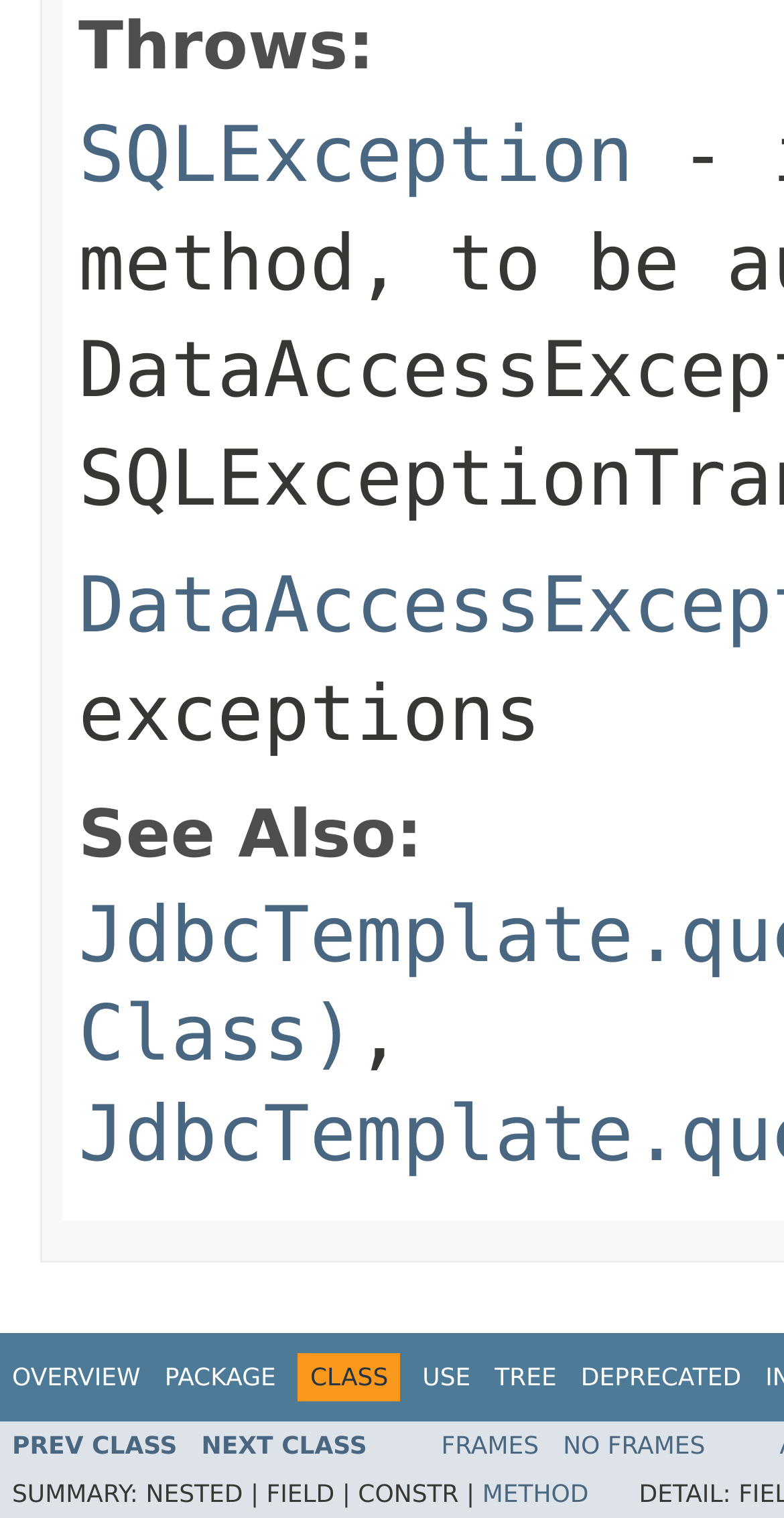Please answer the following question using a single word or phrase: 
How many links are there in the bottom navigation bar?

5